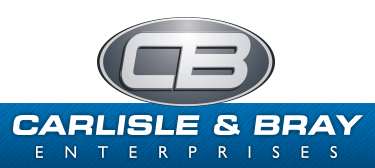What is the color of the background?
From the details in the image, provide a complete and detailed answer to the question.

The blue background of the logo adds depth and visual impact, reflecting the company's skilled services likely related to the marine or industrial sectors, aligning with the context of being associated with the busy ports of Cincinnati and Northern Kentucky.